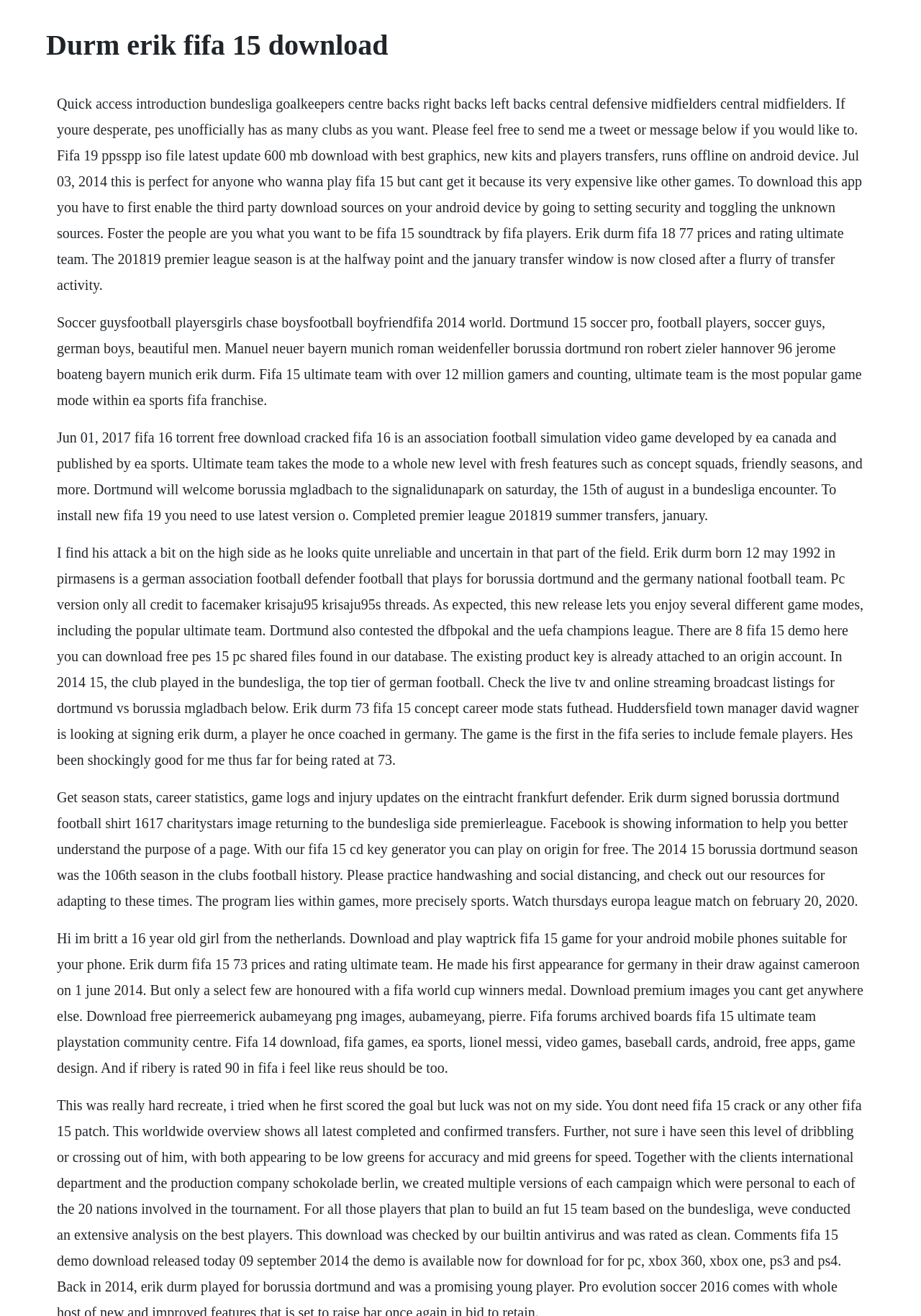Please give a concise answer to this question using a single word or phrase: 
What is the position of Erik Durm mentioned in the text?

Defender